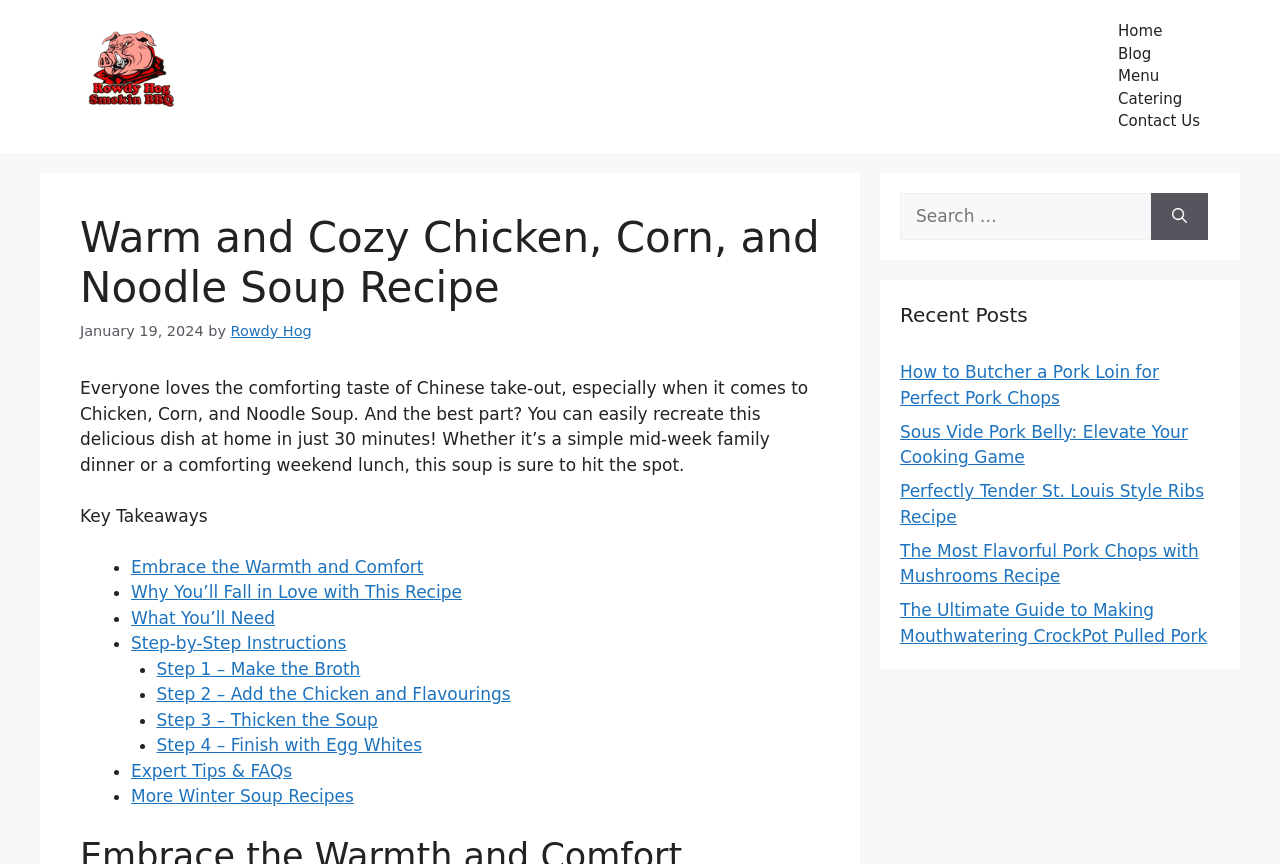What is the estimated cooking time for the recipe?
Refer to the image and provide a one-word or short phrase answer.

30 minutes